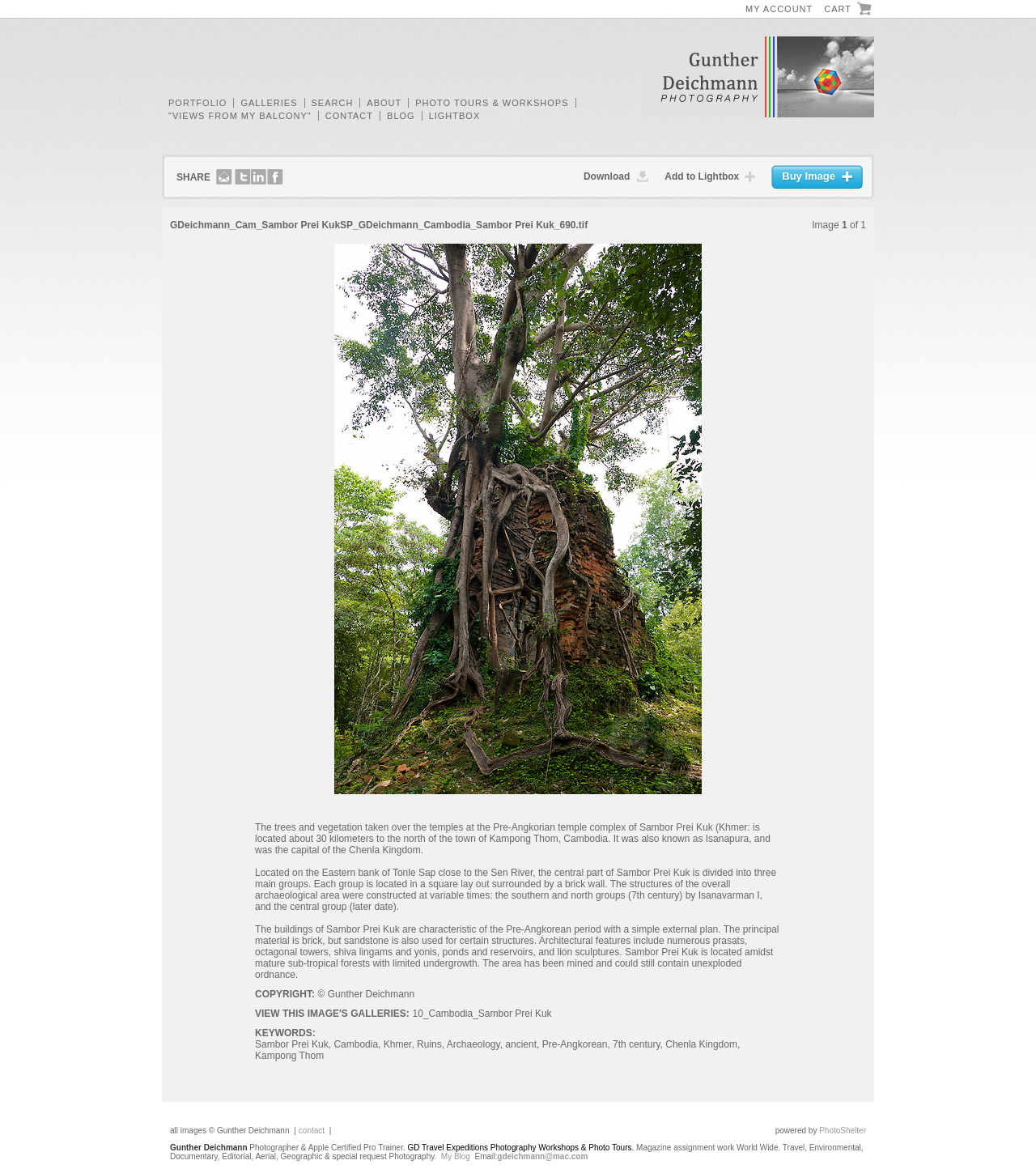Using the given element description, provide the bounding box coordinates (top-left x, top-left y, bottom-right x, bottom-right y) for the corresponding UI element in the screenshot: parent_node: Website name="url"

None